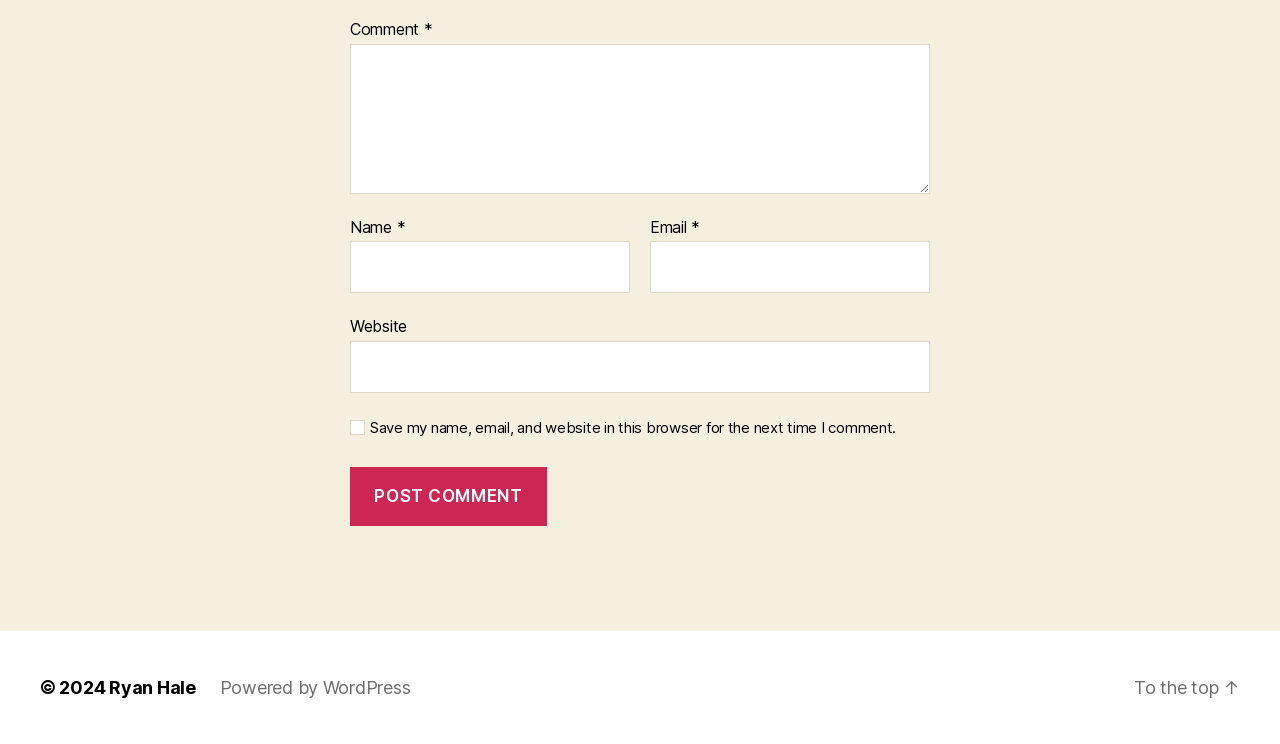What is the purpose of the 'Comment' textbox?
Identify the answer in the screenshot and reply with a single word or phrase.

To enter a comment